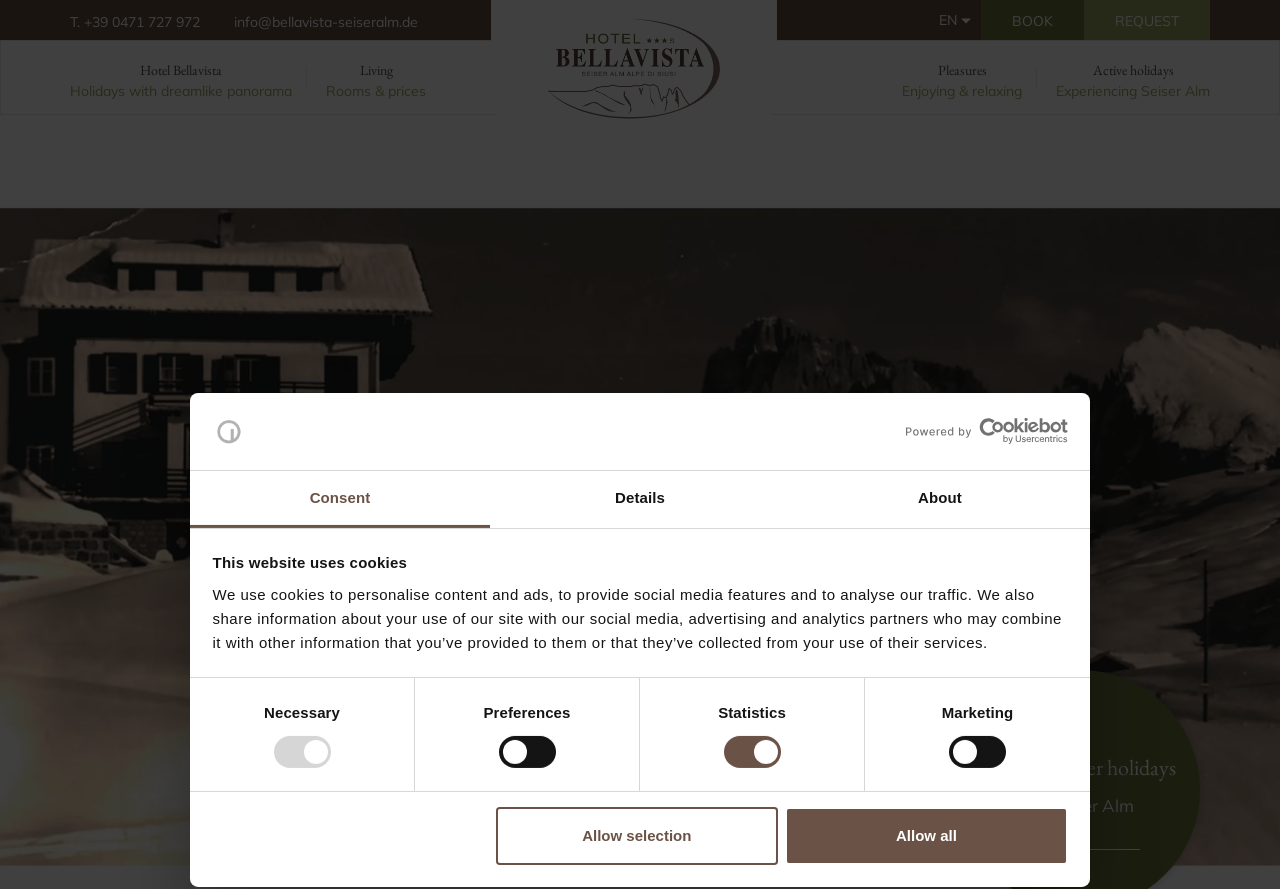Please identify the bounding box coordinates of the element that needs to be clicked to perform the following instruction: "Check the preferences checkbox".

[0.389, 0.828, 0.434, 0.864]